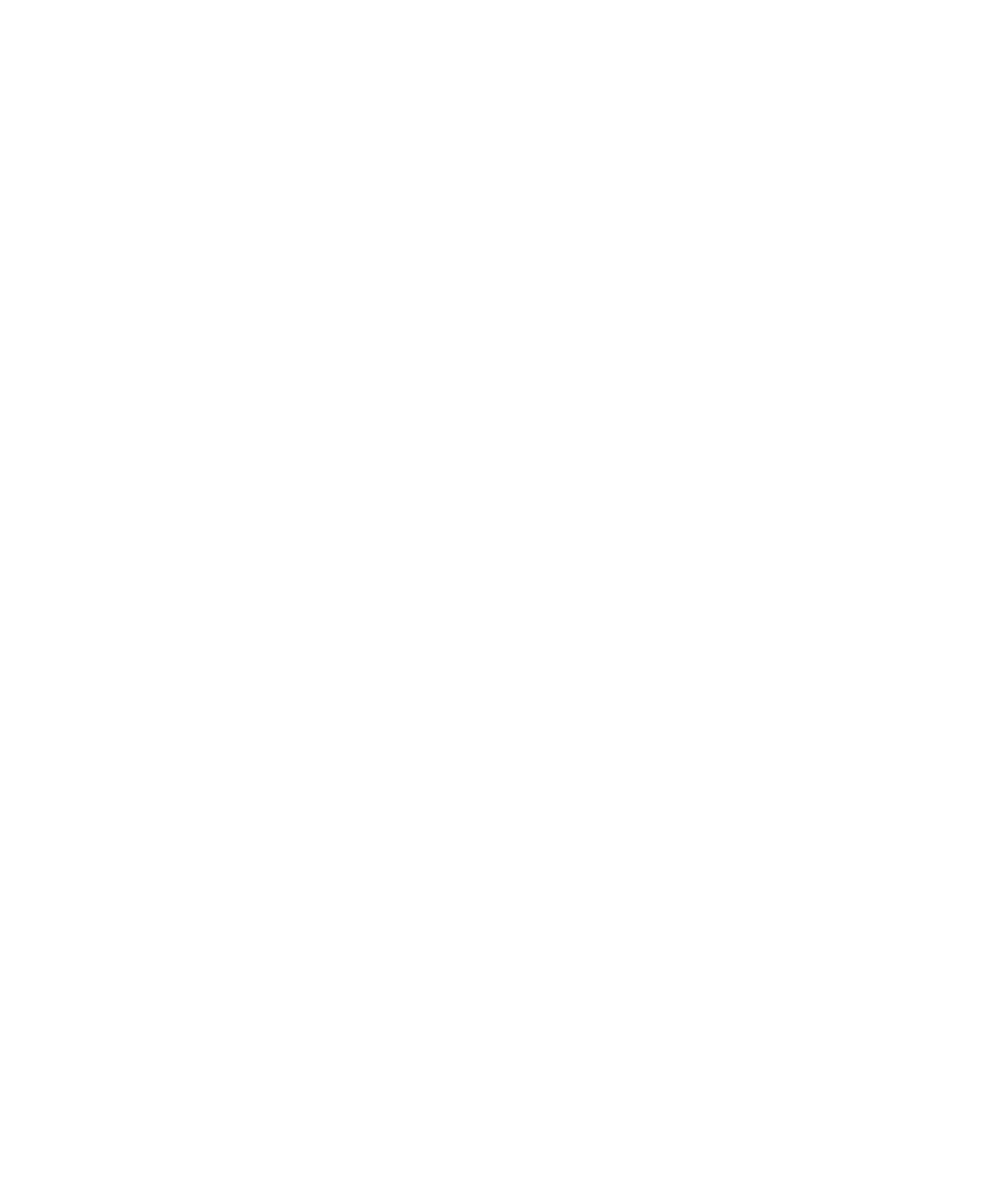Predict the bounding box coordinates for the UI element described as: "colleges and universities". The coordinates should be four float numbers between 0 and 1, presented as [left, top, right, bottom].

[0.636, 0.113, 0.742, 0.124]